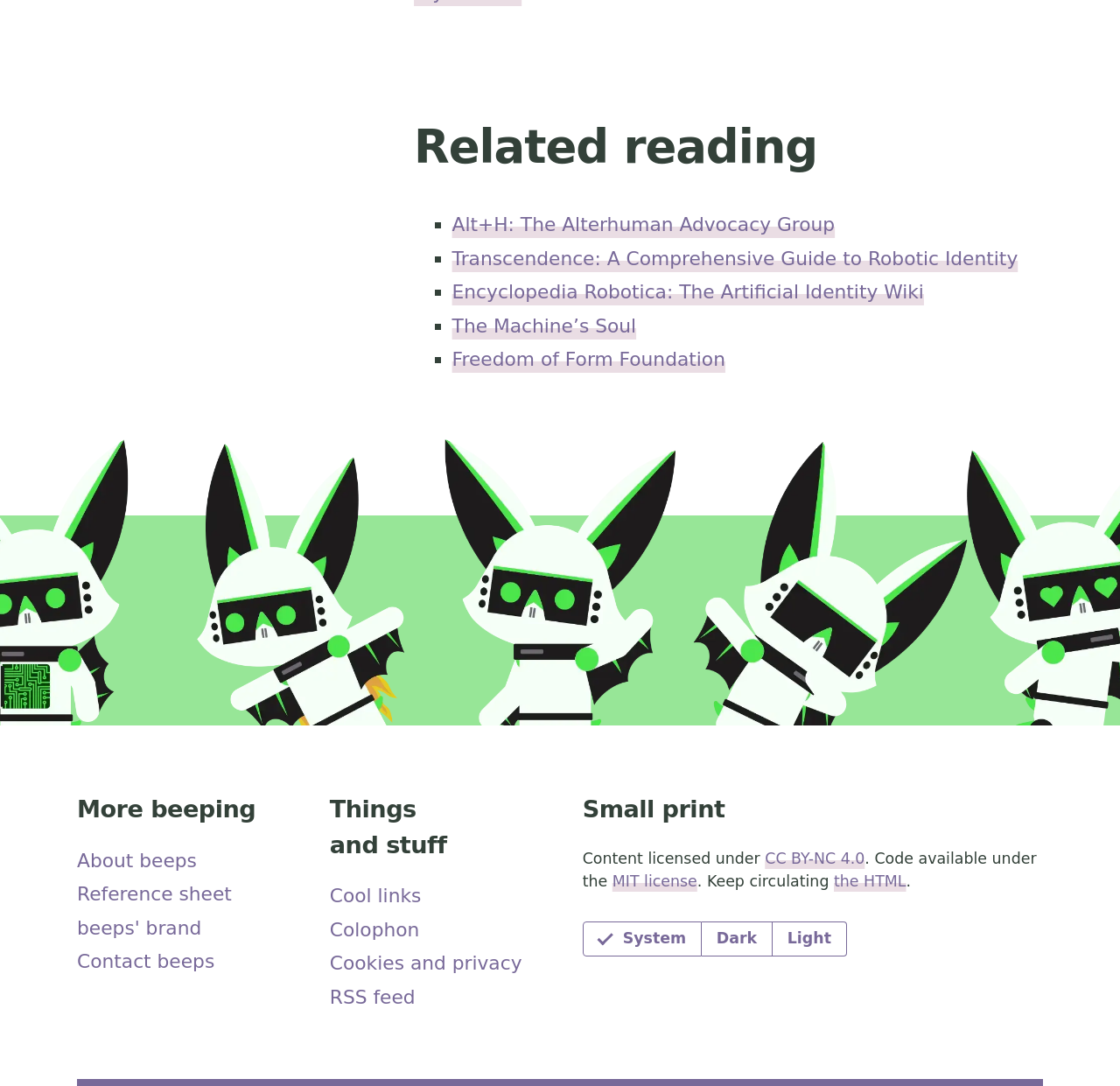Please specify the coordinates of the bounding box for the element that should be clicked to carry out this instruction: "Go to 'Cool links'". The coordinates must be four float numbers between 0 and 1, formatted as [left, top, right, bottom].

[0.294, 0.815, 0.376, 0.835]